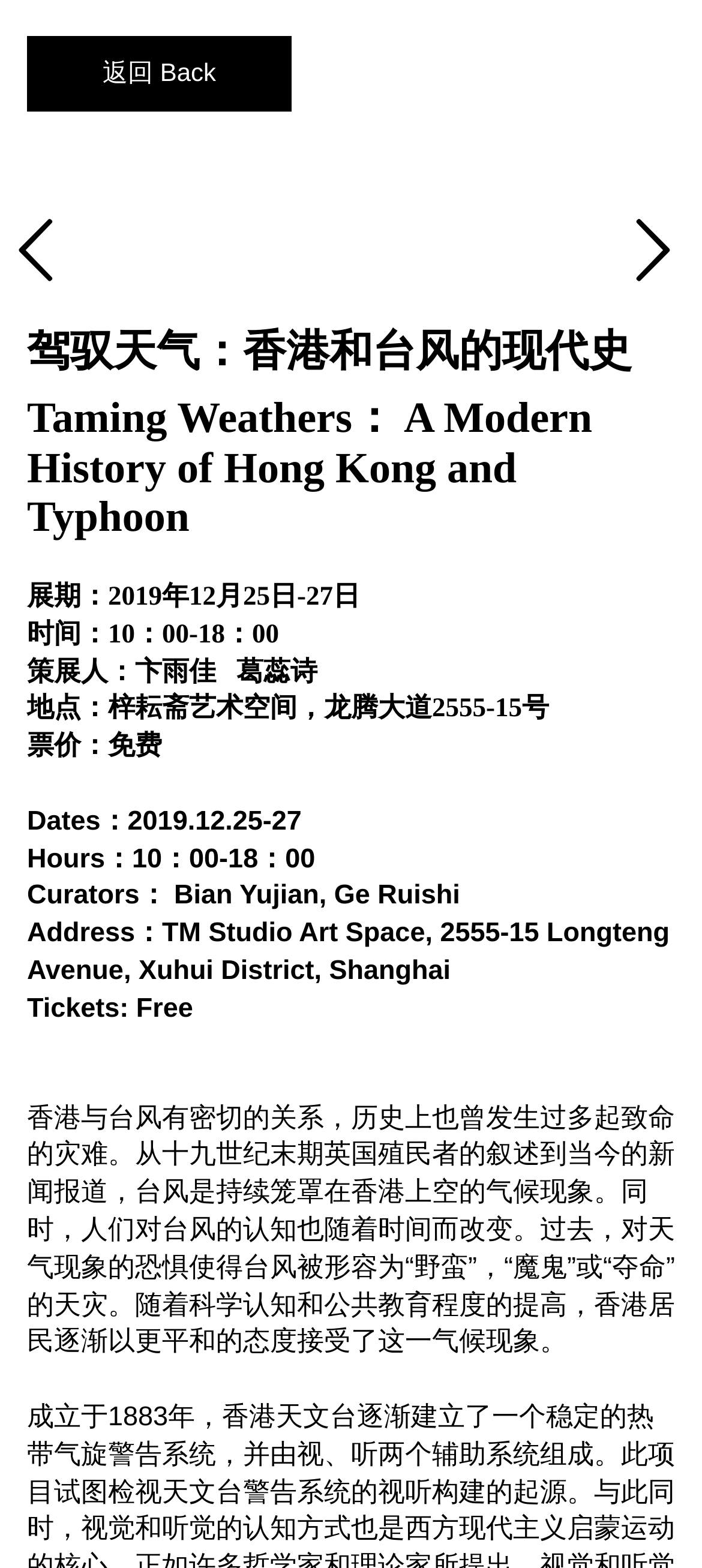Given the description "返回 Back", determine the bounding box of the corresponding UI element.

[0.038, 0.023, 0.415, 0.071]